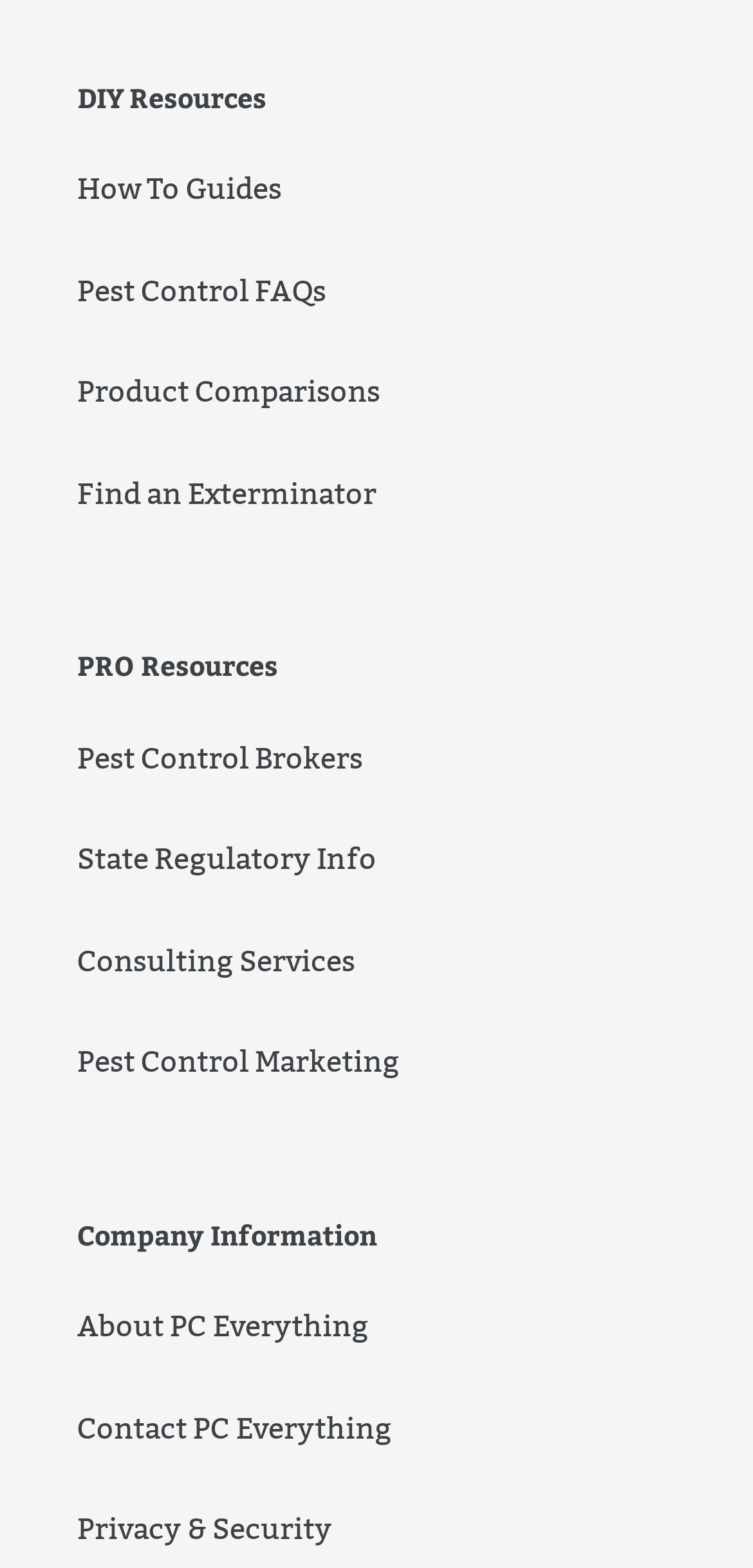Find the bounding box coordinates for the area that must be clicked to perform this action: "Read about PC Everything".

[0.103, 0.834, 0.49, 0.857]